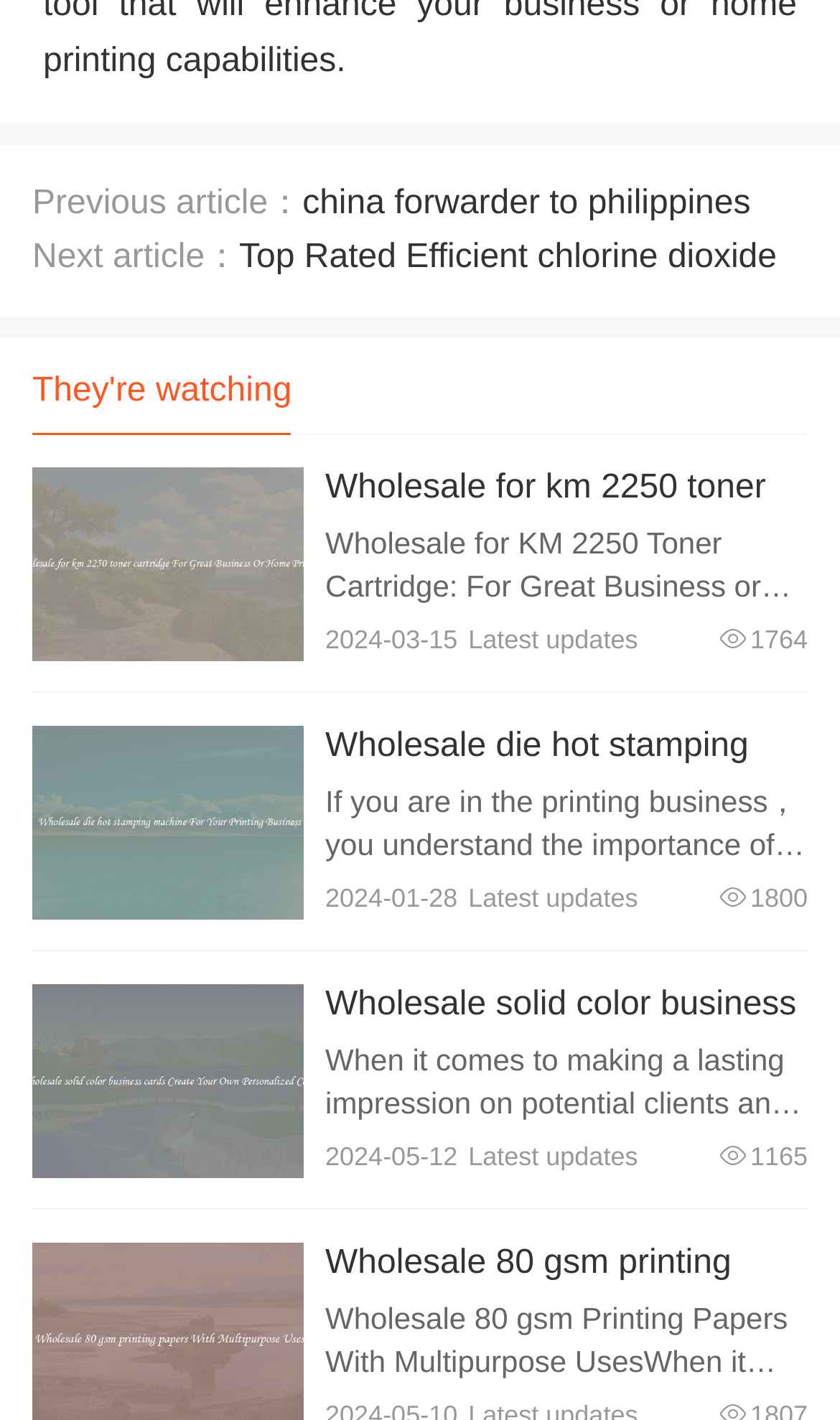Bounding box coordinates are given in the format (top-left x, top-left y, bottom-right x, bottom-right y). All values should be floating point numbers between 0 and 1. Provide the bounding box coordinate for the UI element described as: View details

[0.038, 0.692, 0.362, 0.829]